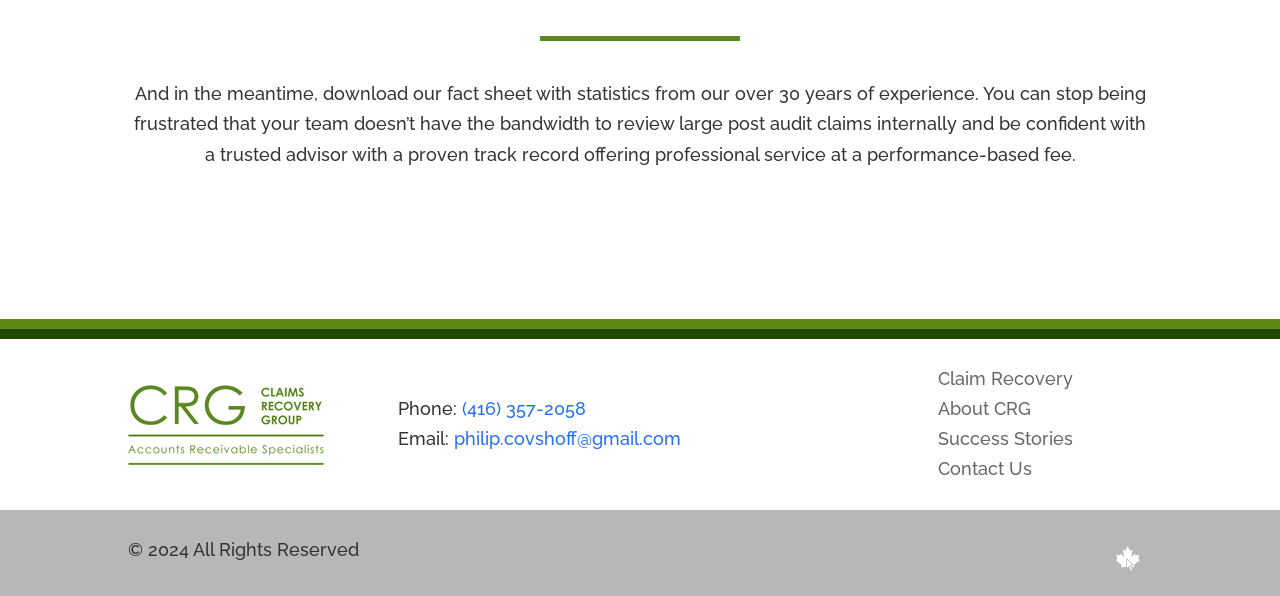Answer this question using a single word or a brief phrase:
What is the phone number to contact?

(416) 357-2058